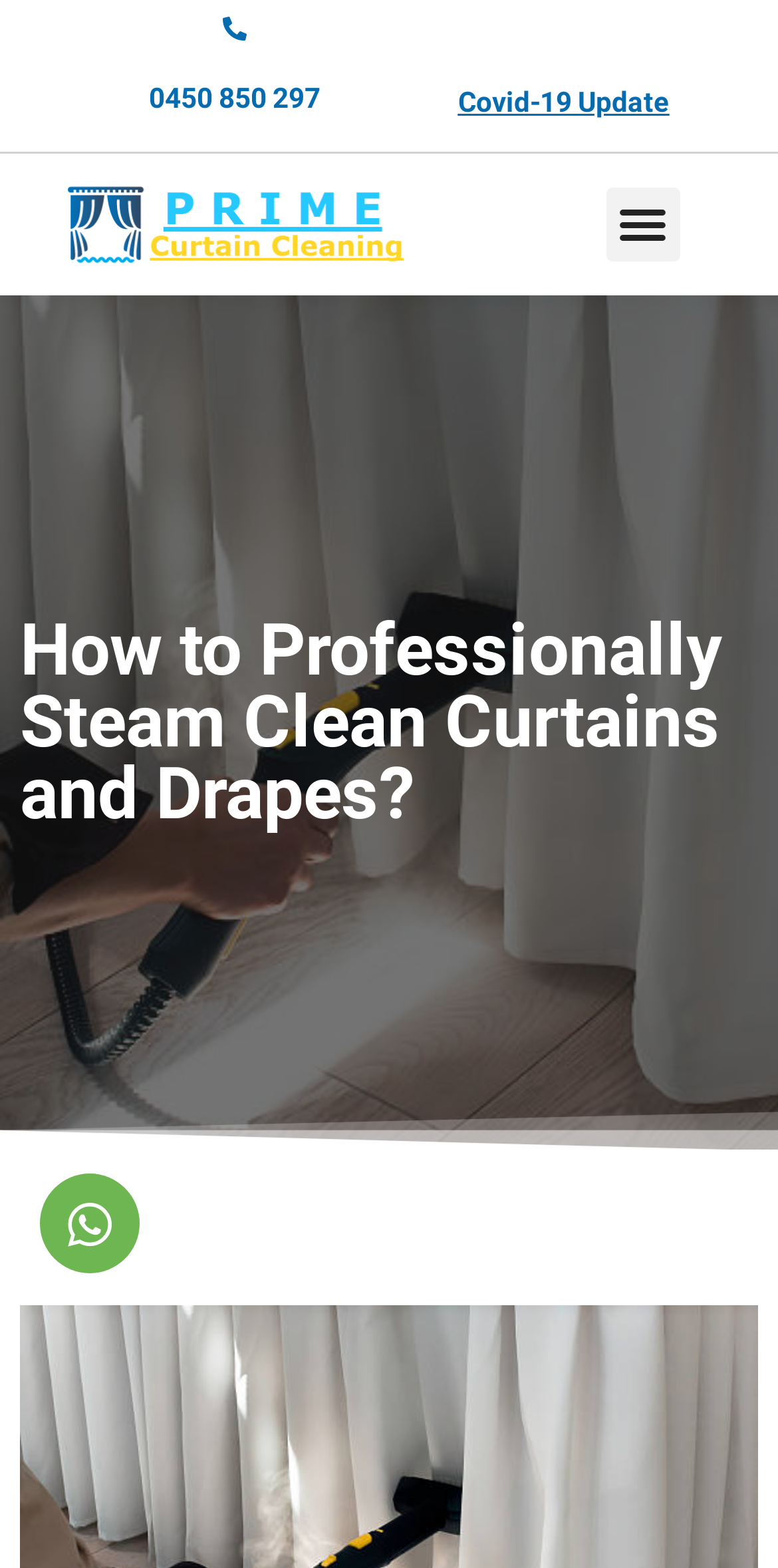What is the purpose of the webpage?
Provide a detailed answer to the question, using the image to inform your response.

I analyzed the heading elements and the overall structure of the webpage and inferred that the purpose of the webpage is to provide information or services related to professionally steam cleaning curtains and drapes.